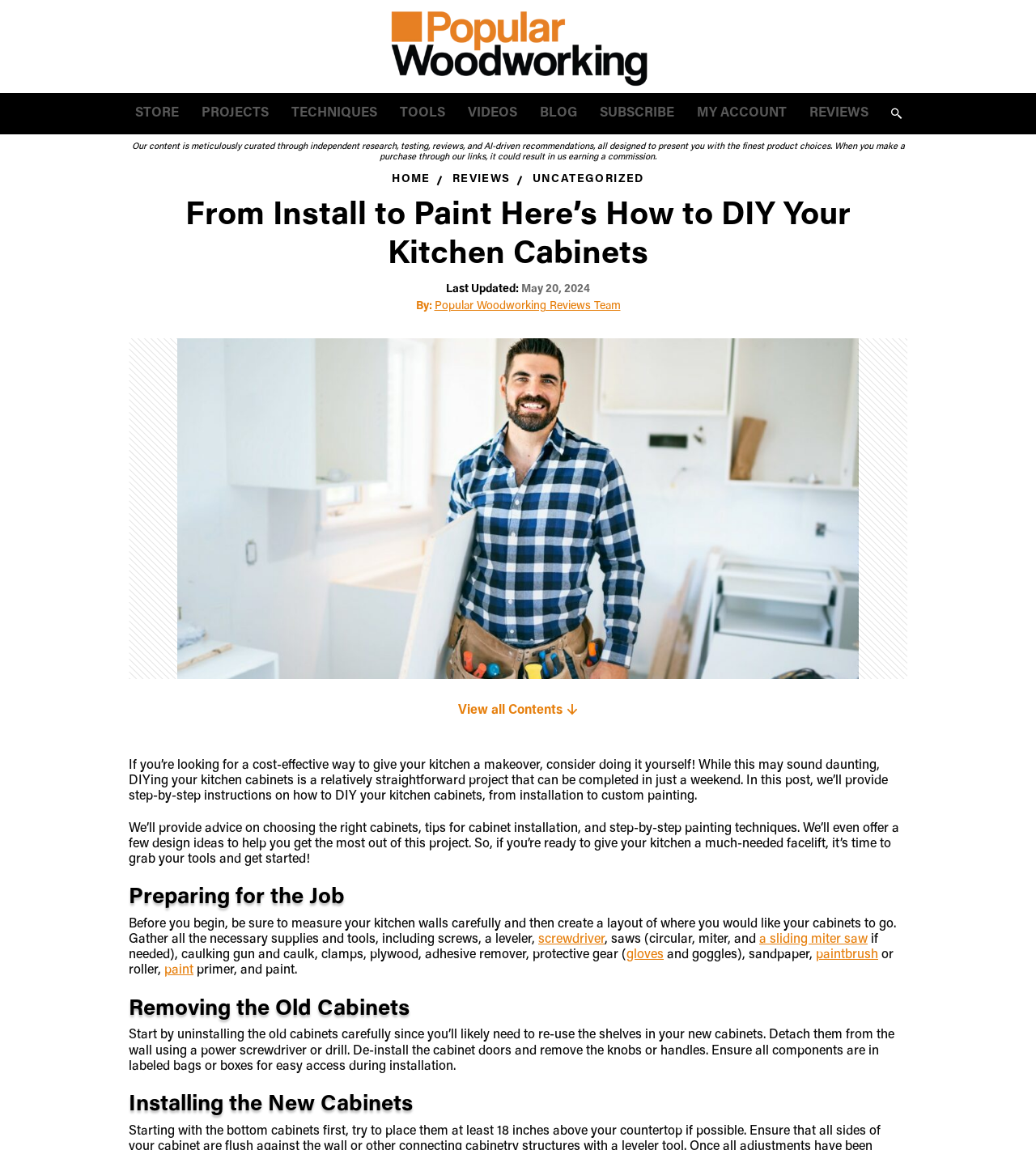Respond to the following question with a brief word or phrase:
What is the author of the article?

Popular Woodworking Reviews Team